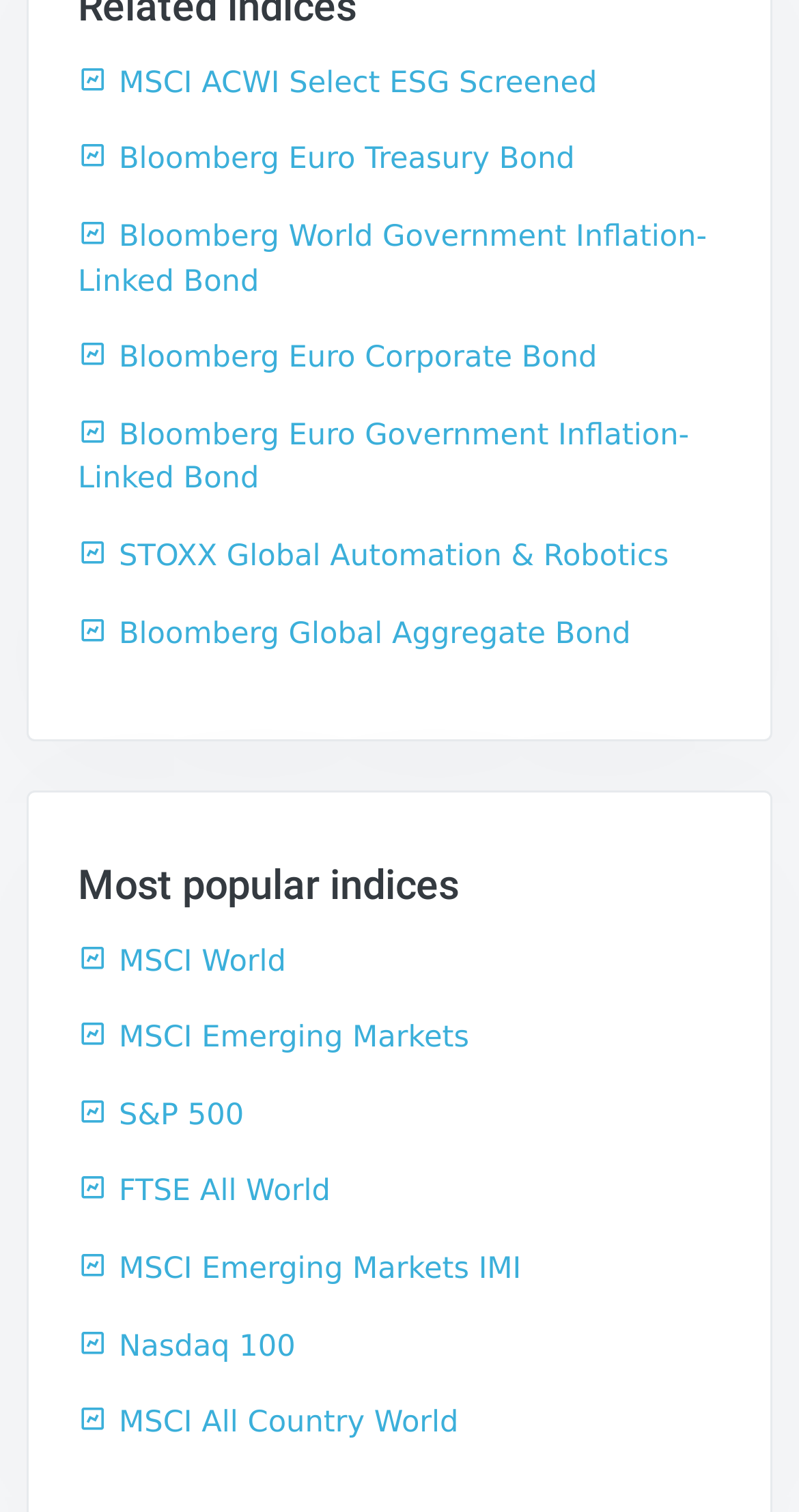Are there any robotics-related indices?
Examine the screenshot and reply with a single word or phrase.

Yes